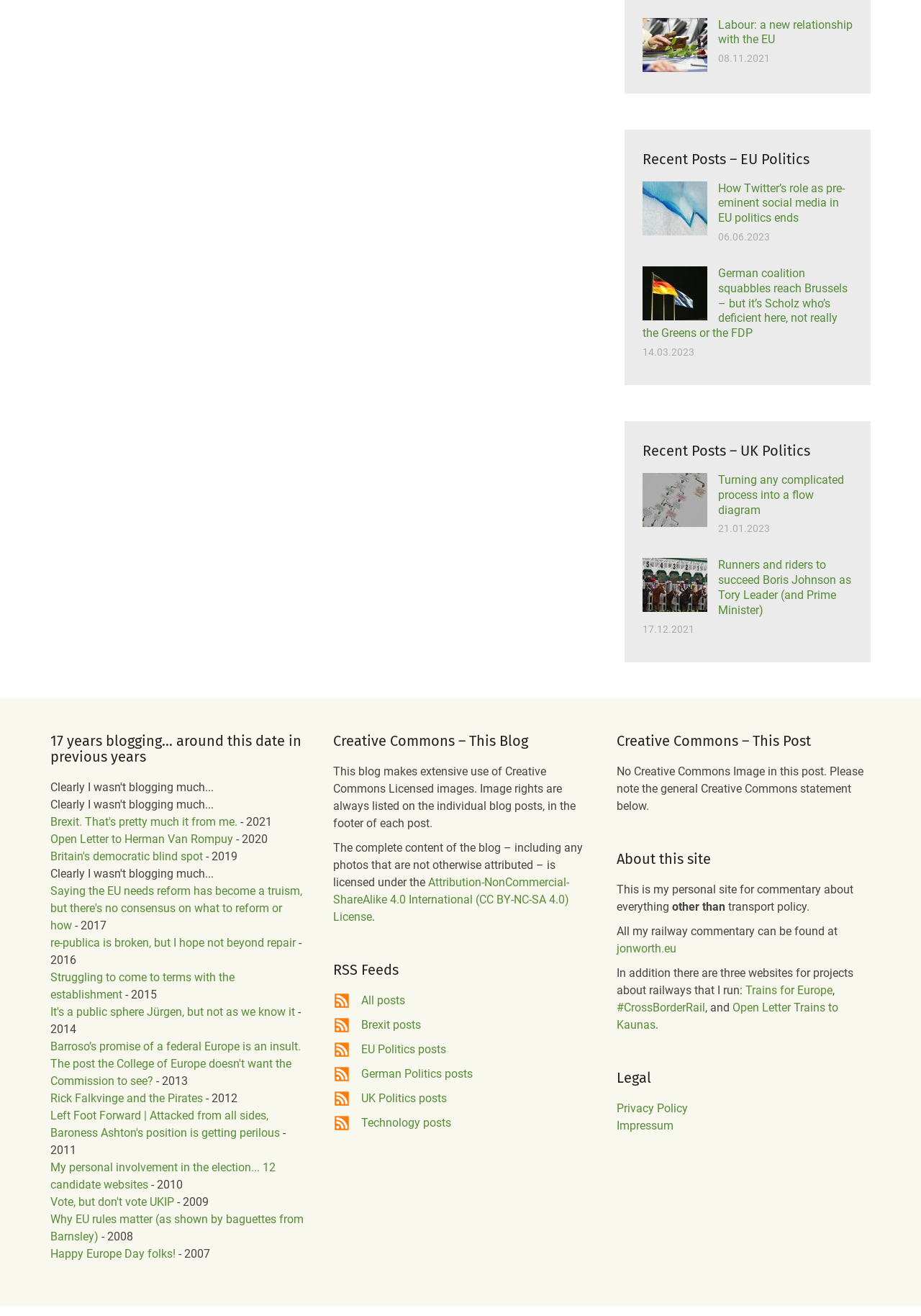Please identify the bounding box coordinates of the region to click in order to complete the task: "Read the article 'German coalition squabbles reach Brussels – but it’s Scholz who’s deficient here, not really the Greens or the FDP'". The coordinates must be four float numbers between 0 and 1, specified as [left, top, right, bottom].

[0.698, 0.202, 0.92, 0.258]